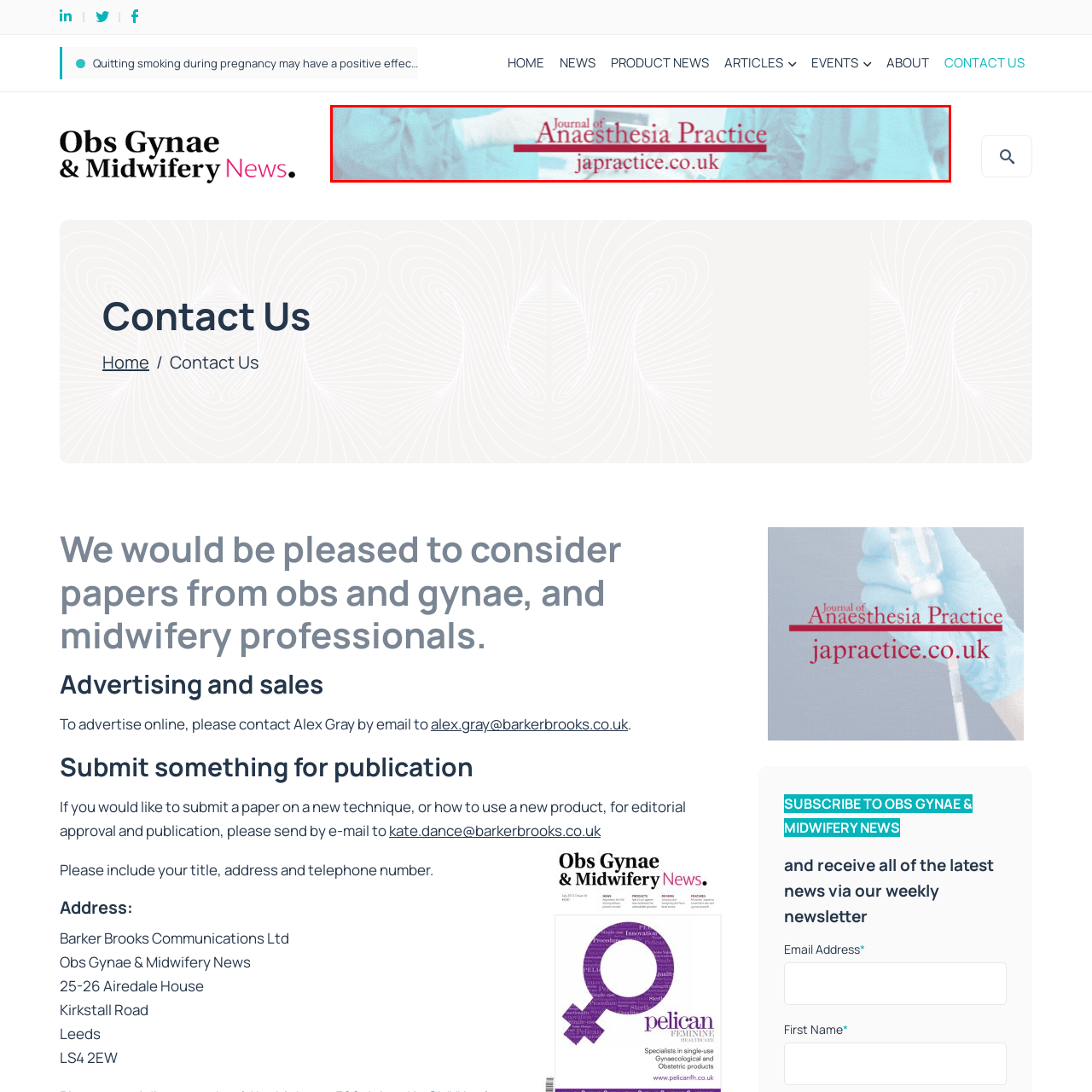Please look at the image within the red bounding box and provide a detailed answer to the following question based on the visual information: What is the website link provided?

The website link 'japractice.co.uk' is displayed below the journal name, allowing viewers to access the publication's website and explore further information and resources related to anaesthesia practice.